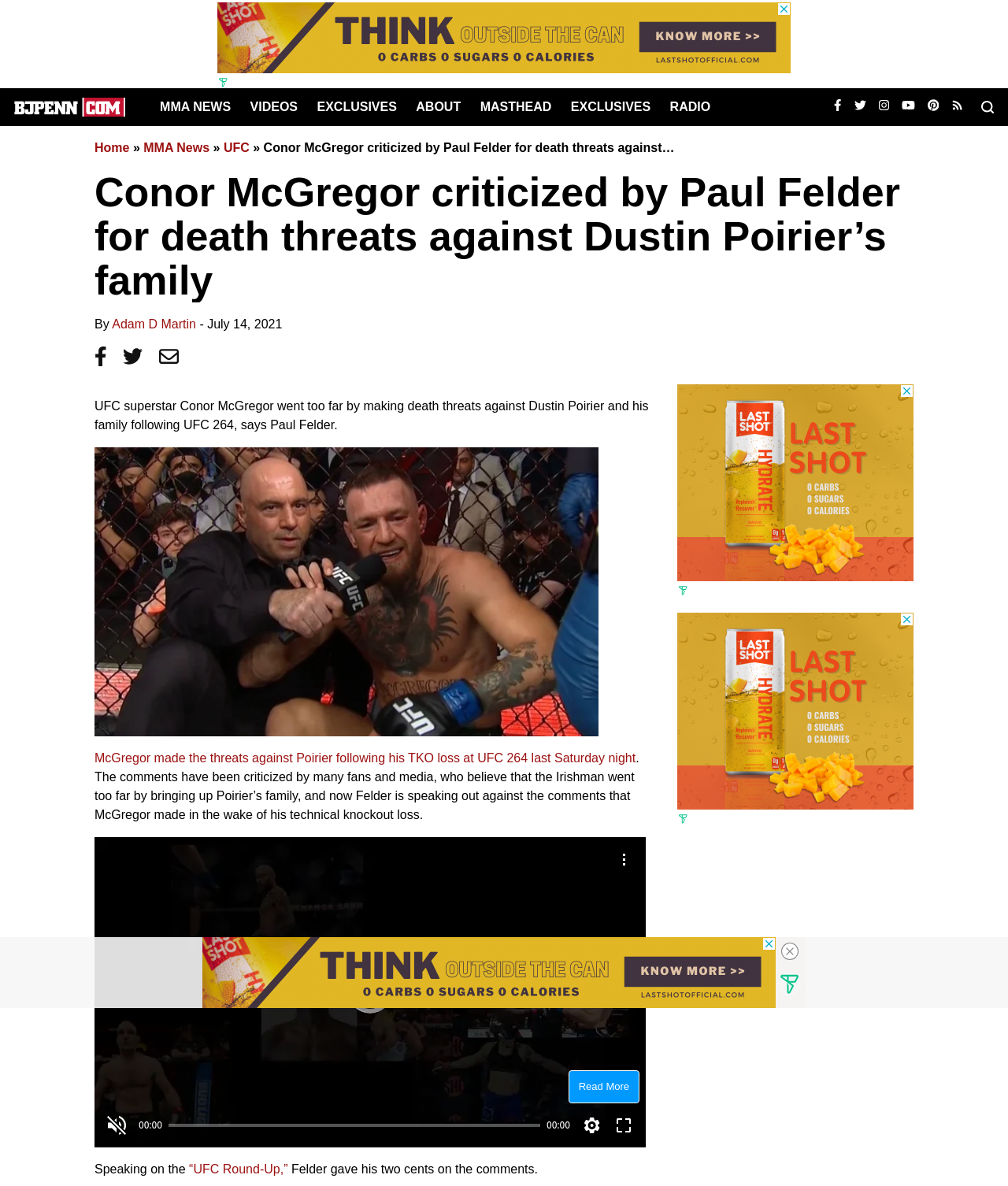What is the name of the media outlet?
Give a thorough and detailed response to the question.

The name of the media outlet is mentioned at the top of the webpage as 'Conor McGregor criticized by Paul Felder for death threats against Dustin Poirier's family | BJPenn.com'.